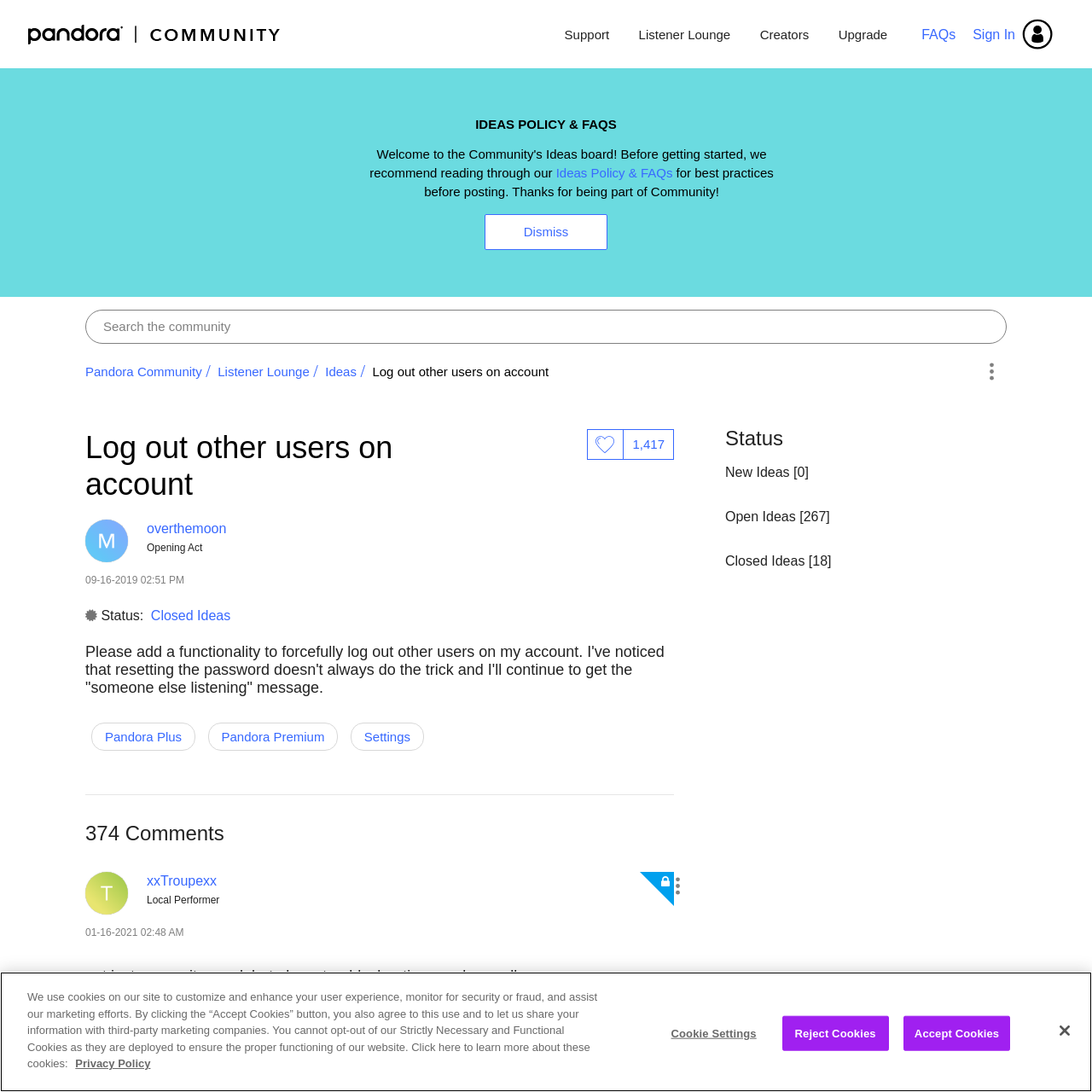Find the bounding box coordinates of the element to click in order to complete this instruction: "View profile of overthemoon". The bounding box coordinates must be four float numbers between 0 and 1, denoted as [left, top, right, bottom].

[0.134, 0.478, 0.207, 0.491]